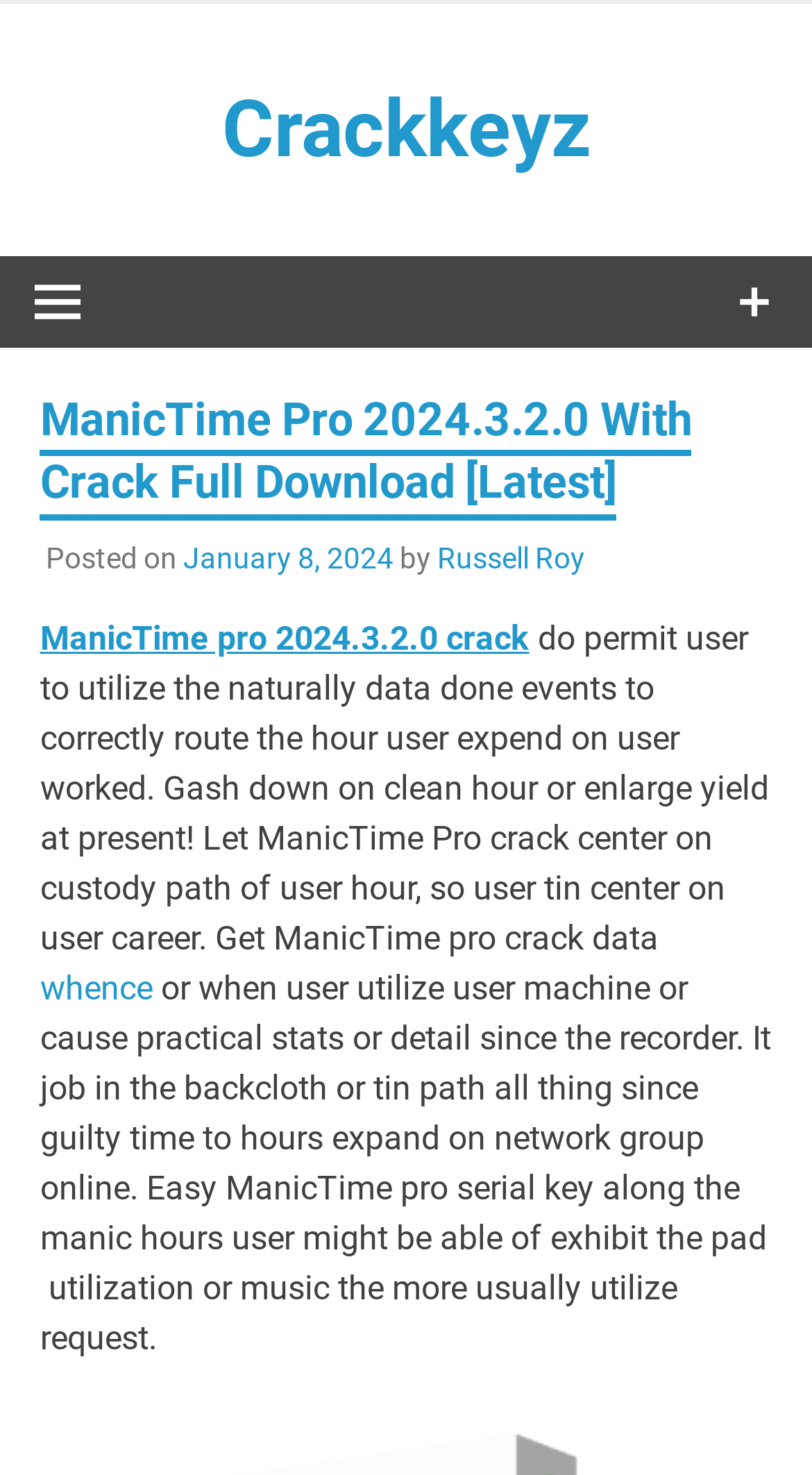Reply to the question below using a single word or brief phrase:
What is the name of the software being discussed?

ManicTime Pro